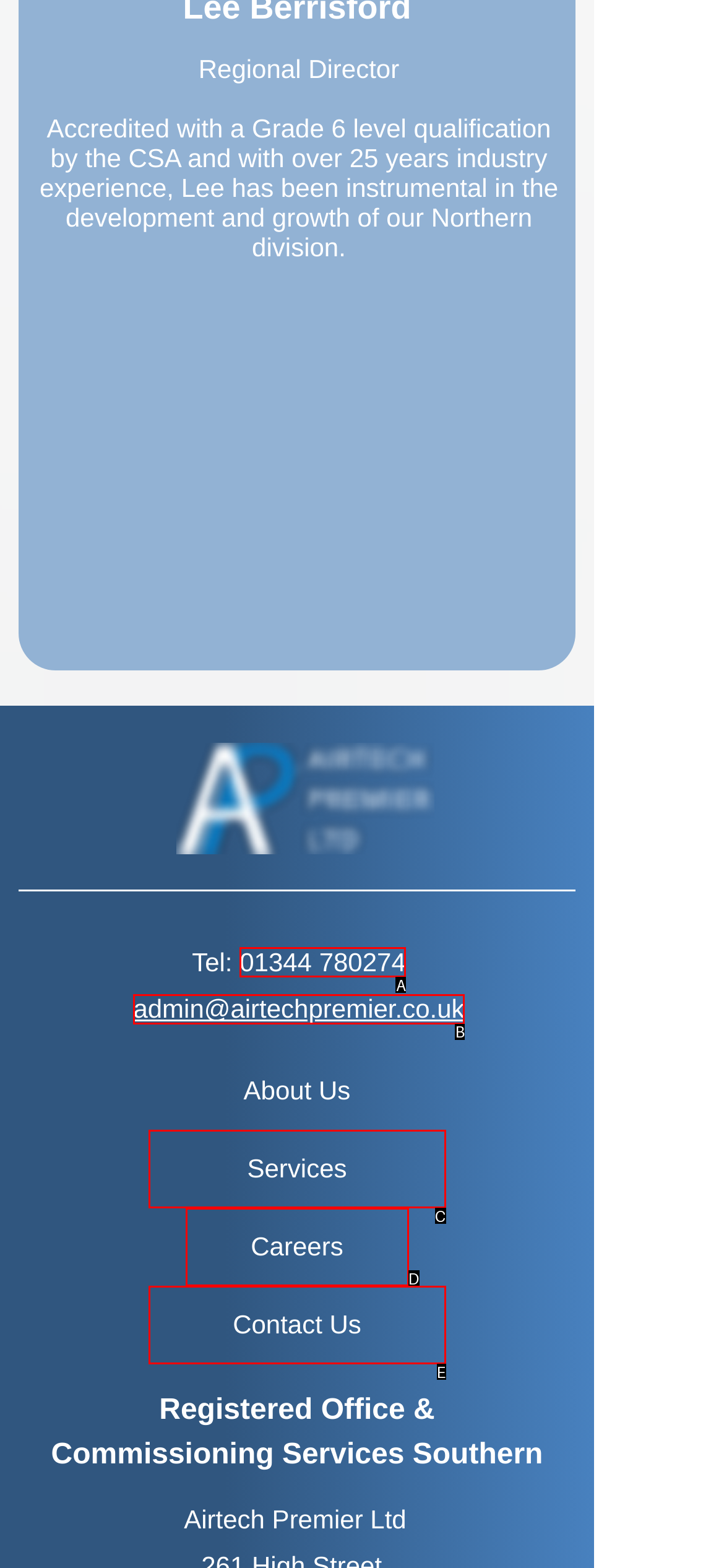Choose the option that best matches the element: Careers
Respond with the letter of the correct option.

D